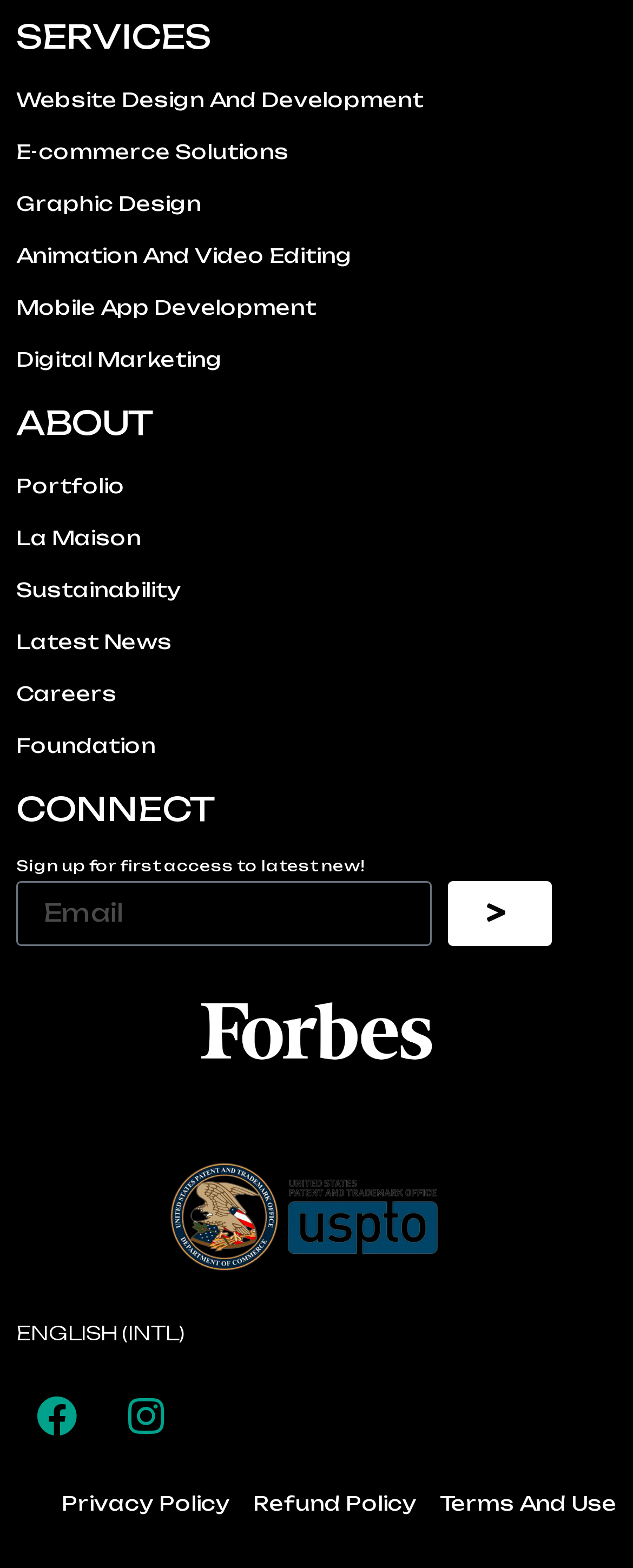From the webpage screenshot, identify the region described by bruce@brucetennent.org. Provide the bounding box coordinates as (top-left x, top-left y, bottom-right x, bottom-right y), with each value being a floating point number between 0 and 1.

None